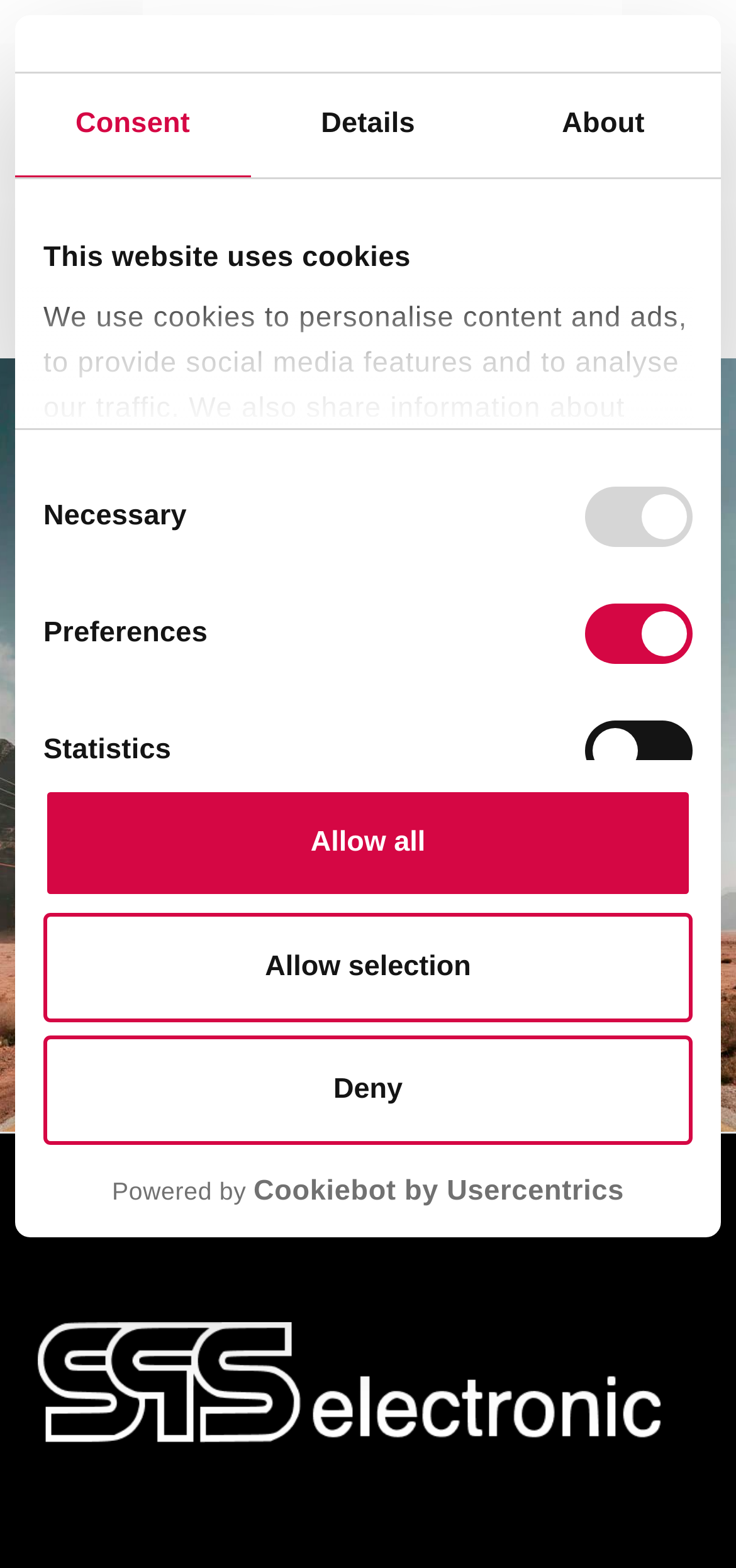What is the text on the button next to the 'Necessary' checkbox? Look at the image and give a one-word or short phrase answer.

Necessary